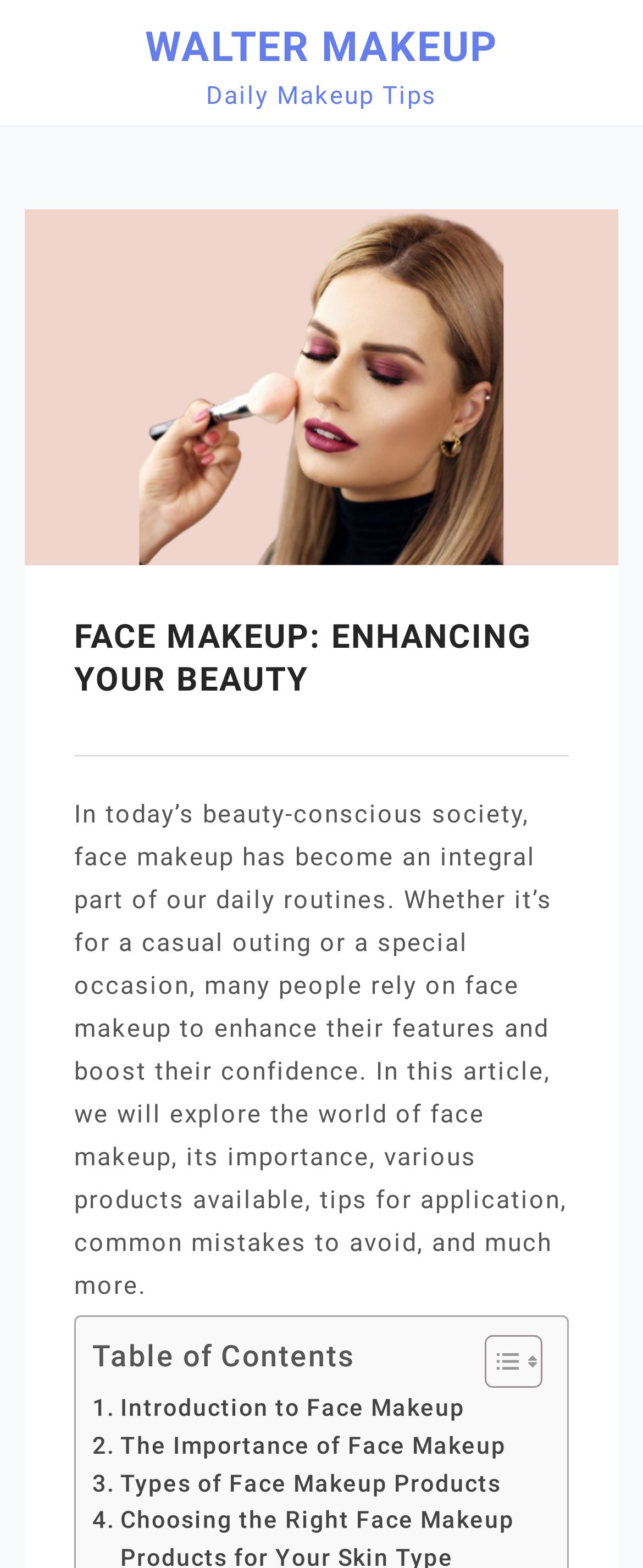Describe all the visual and textual components of the webpage comprehensively.

The webpage is about face makeup, with a prominent header "FACE MAKEUP: ENHANCING YOUR BEAUTY" located at the top center of the page. Below the header, there is a large image of face makeup that takes up most of the top section of the page. 

At the top left corner, there is a link "WALTER MAKEUP" and a static text "Daily Makeup Tips" to its right. A "Close Menu" button is located at the top left edge of the page.

The main content of the page starts with a paragraph of text that discusses the importance of face makeup in today's society. This text is located below the image and spans across most of the page. 

Below the paragraph, there is a table of contents section that lists various topics related to face makeup, including introduction, importance, and types of products. Each topic is a clickable link, and there is a "Toggle Table of Content" button at the right edge of the table. The table of contents section is divided into several rows, with each row containing a link to a specific topic.

There are two small images located within the "Toggle Table of Content" button, but their contents are not specified.